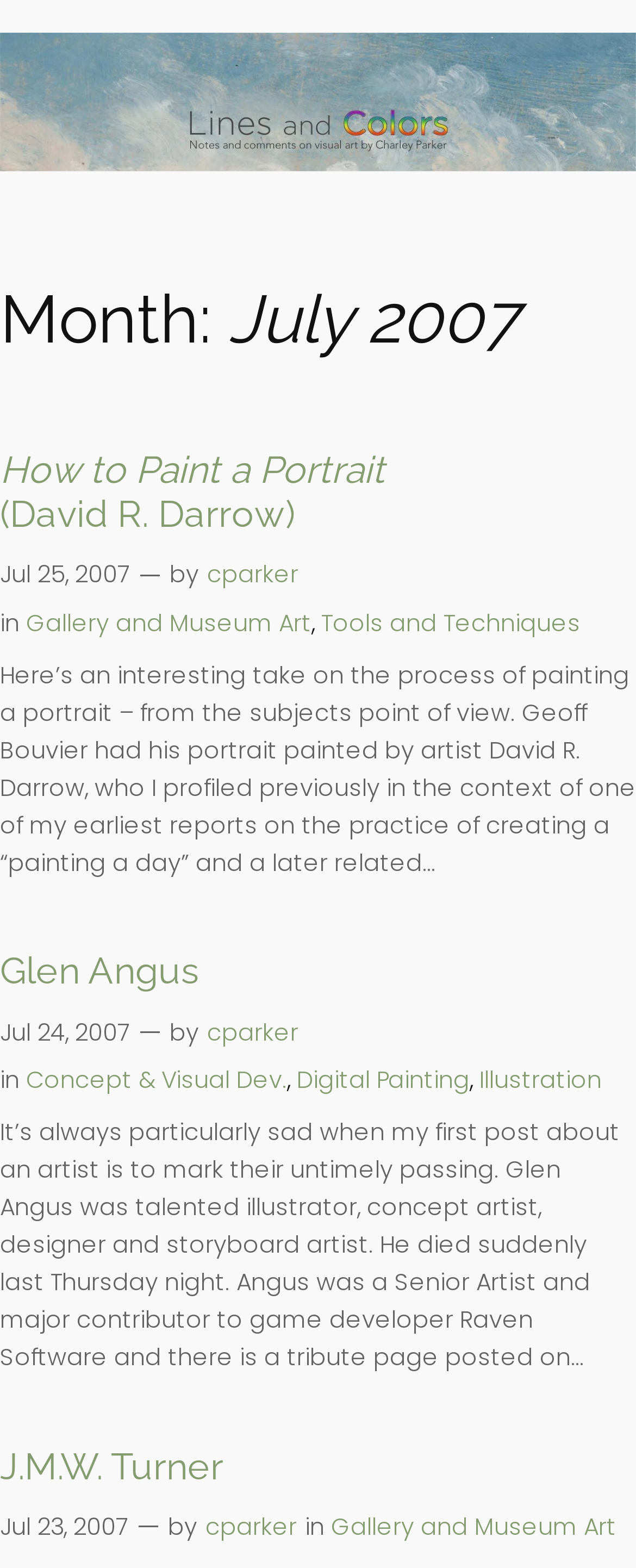Please pinpoint the bounding box coordinates for the region I should click to adhere to this instruction: "Learn about Glen Angus".

[0.0, 0.606, 0.313, 0.634]